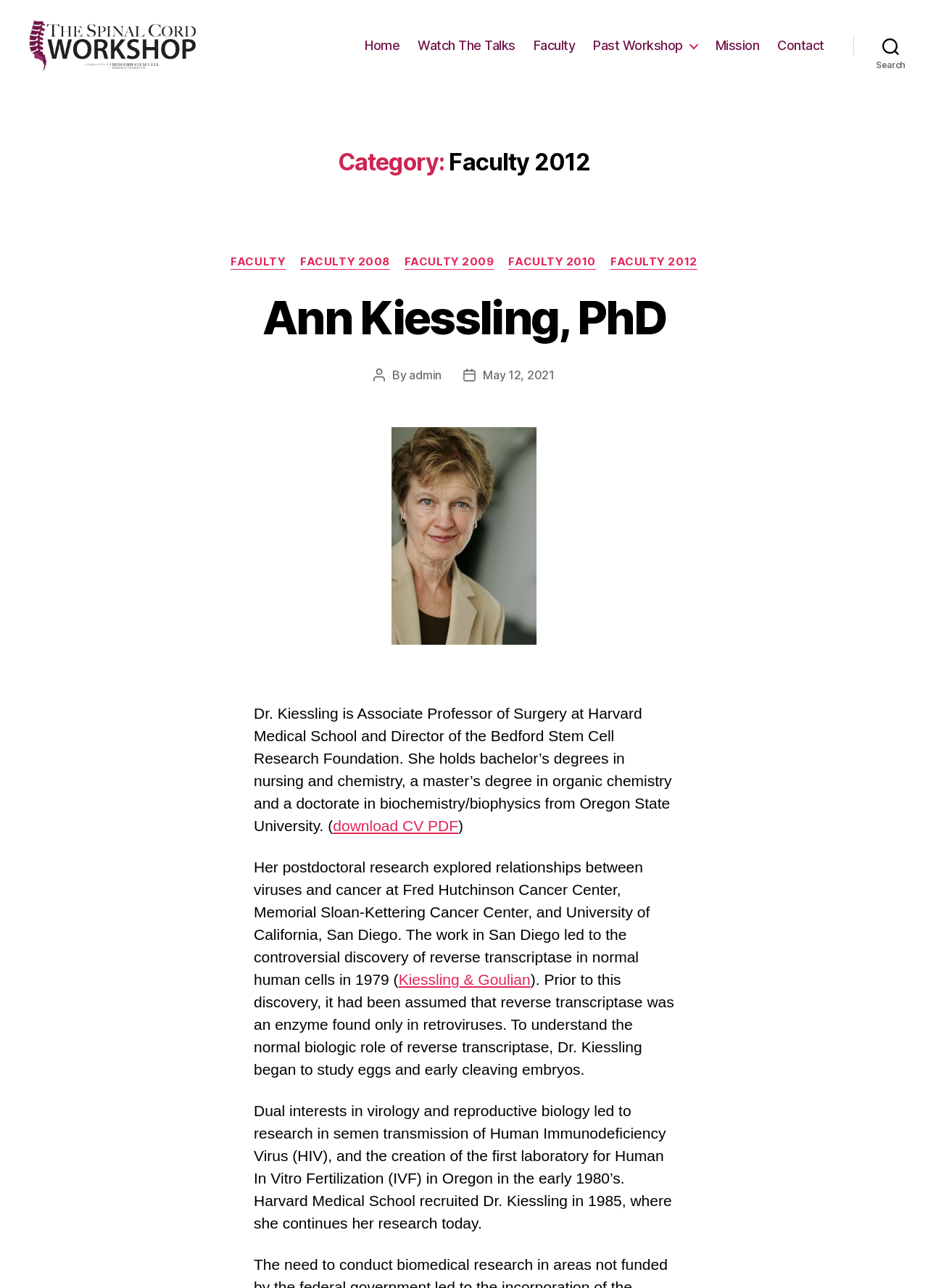Please answer the following question using a single word or phrase: 
Who is the author of the post?

admin